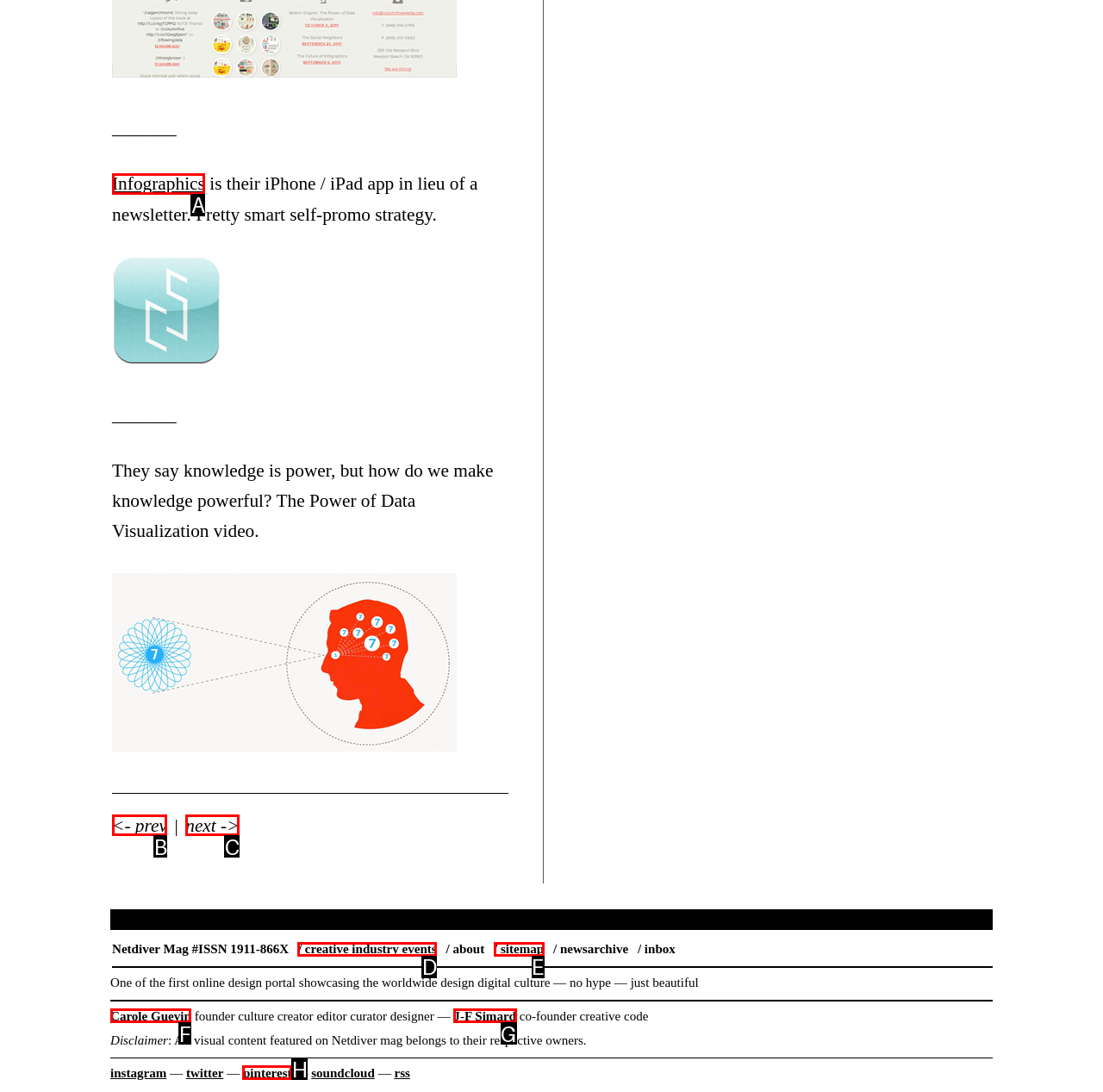Based on the description: / creative industry events, find the HTML element that matches it. Provide your answer as the letter of the chosen option.

D